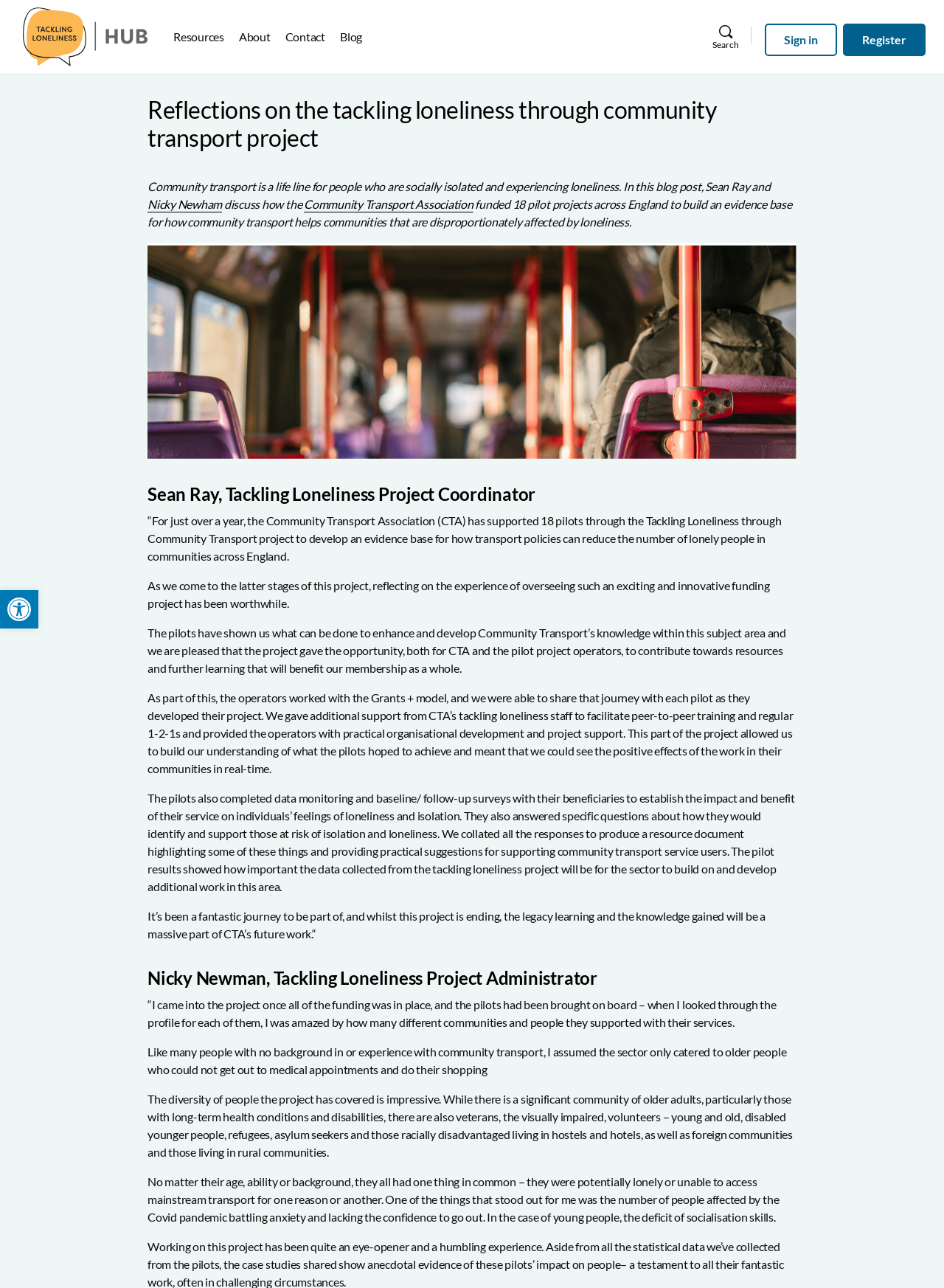Can you determine the main header of this webpage?

Reflections on the tackling loneliness through community transport project